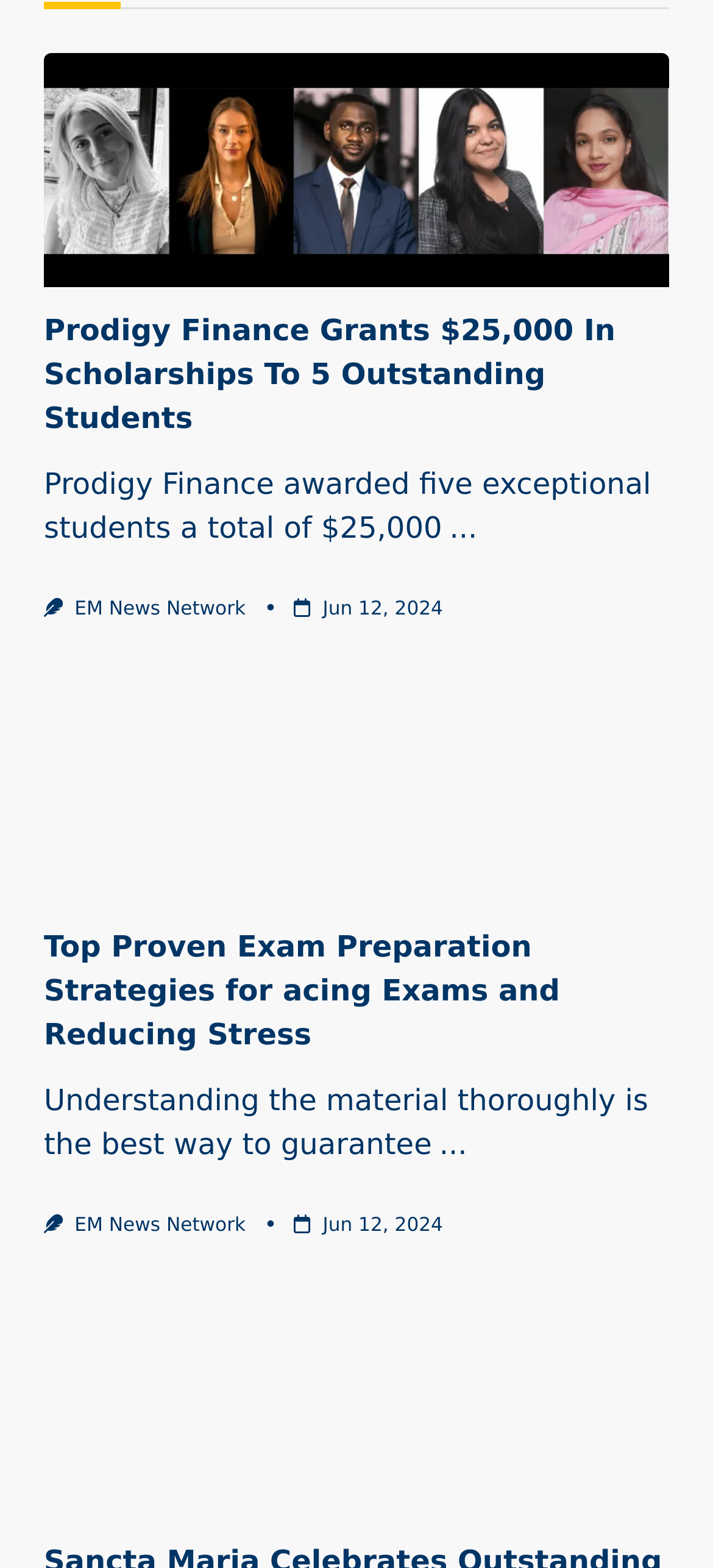Determine the bounding box coordinates of the element that should be clicked to execute the following command: "View the news article about Sancta Maria's Cambridge Examination Results".

[0.062, 0.819, 0.938, 0.969]